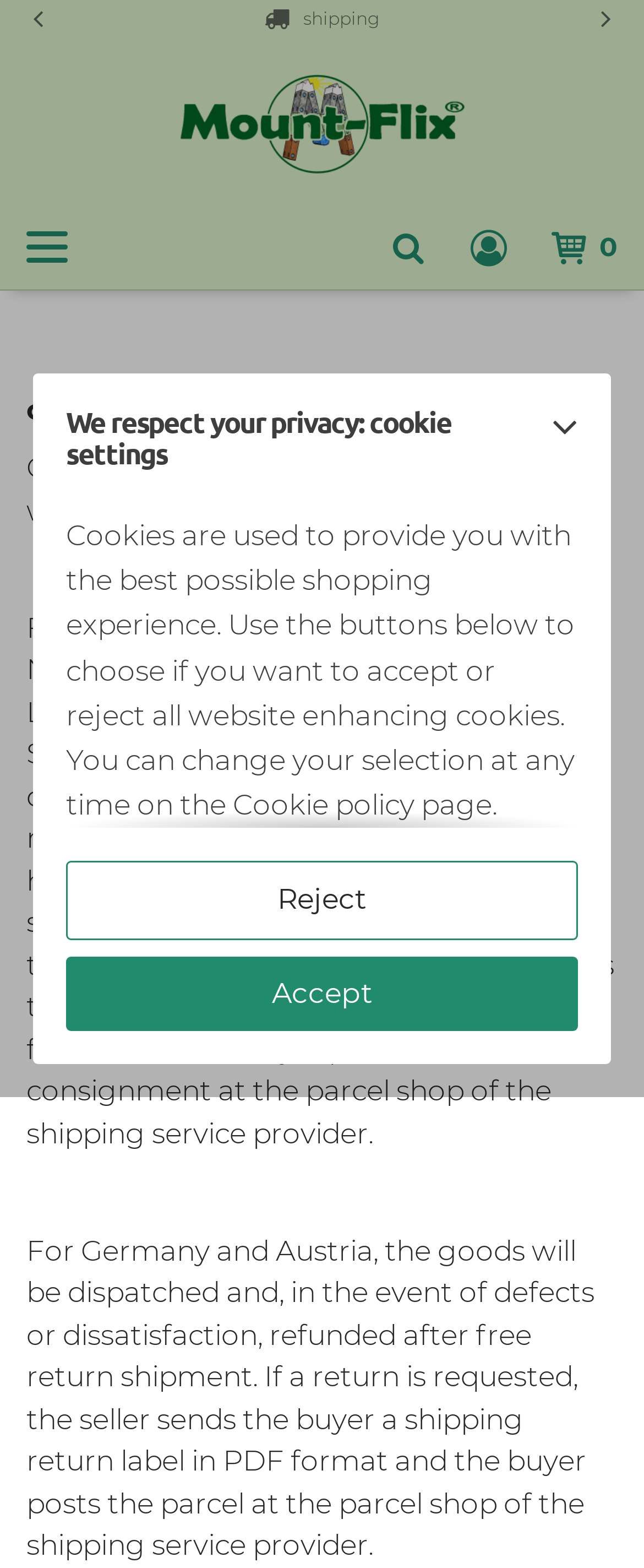Extract the bounding box coordinates for the UI element described as: "parent_node: Search name="q" placeholder="Search..."".

[0.59, 0.139, 0.692, 0.177]